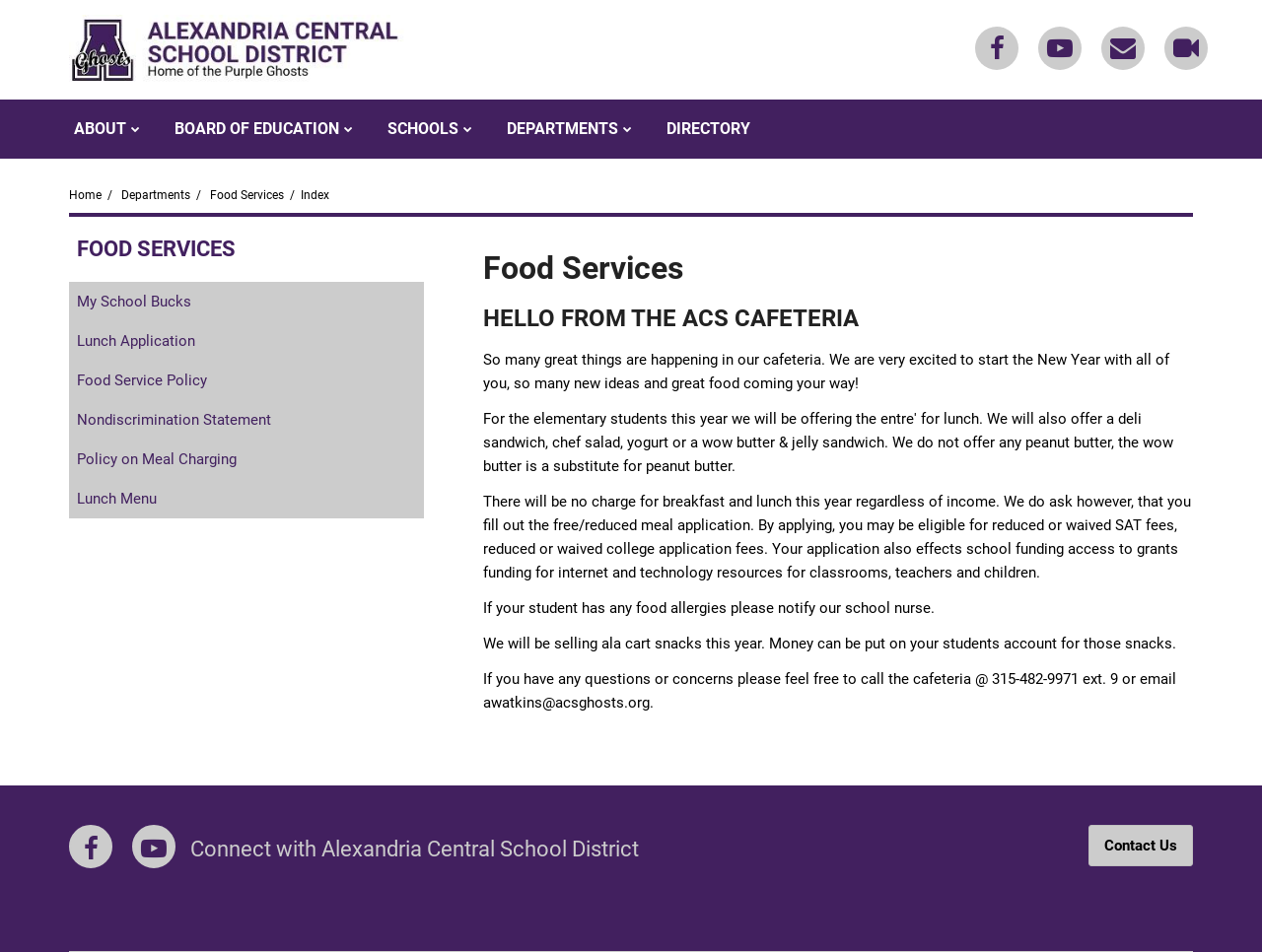What is the name of the school district?
Use the image to give a comprehensive and detailed response to the question.

I found the answer by looking at the top-left corner of the webpage, where there is a link with the text 'Alexandria Central School District'. This suggests that the webpage is related to this school district.